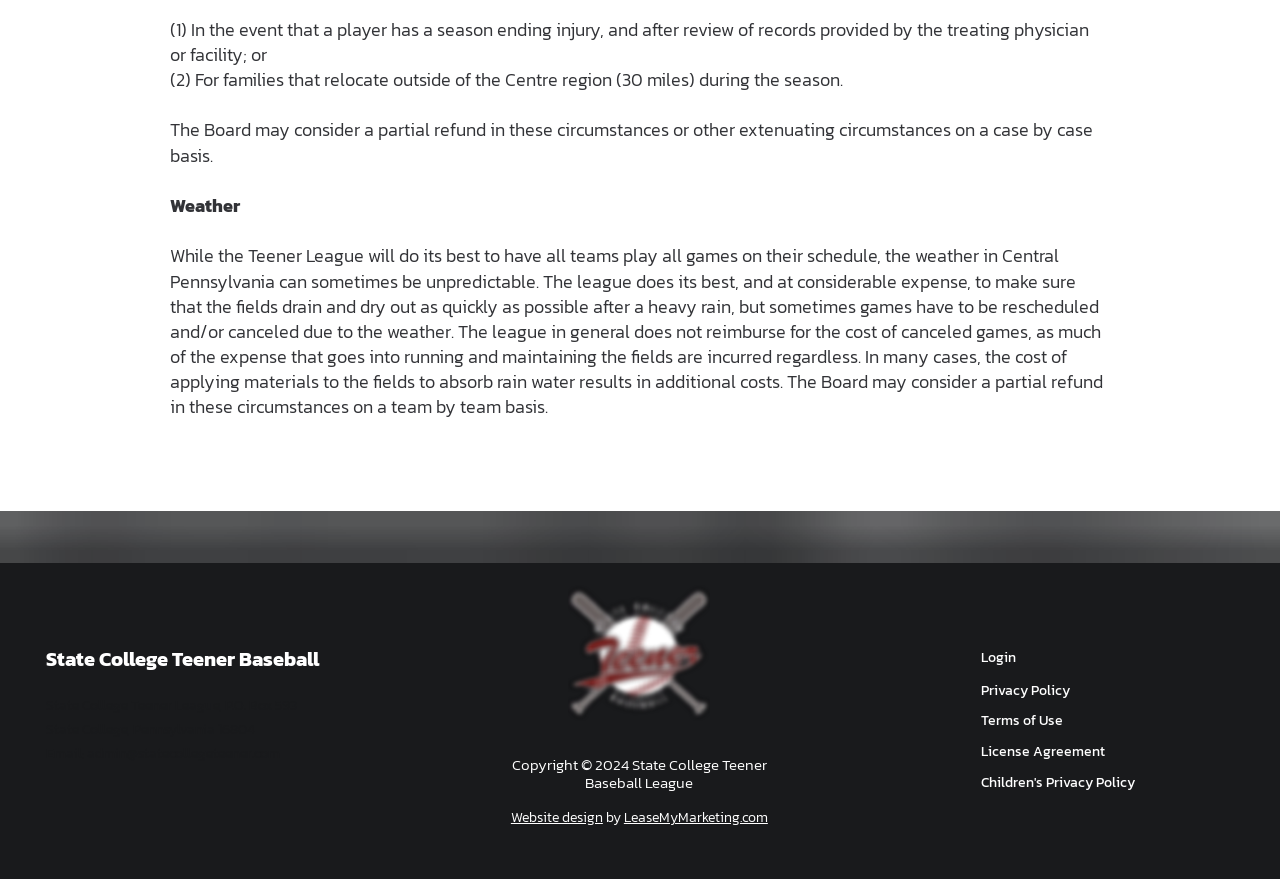Please find the bounding box coordinates of the section that needs to be clicked to achieve this instruction: "Check the Privacy Policy".

[0.766, 0.771, 0.877, 0.8]